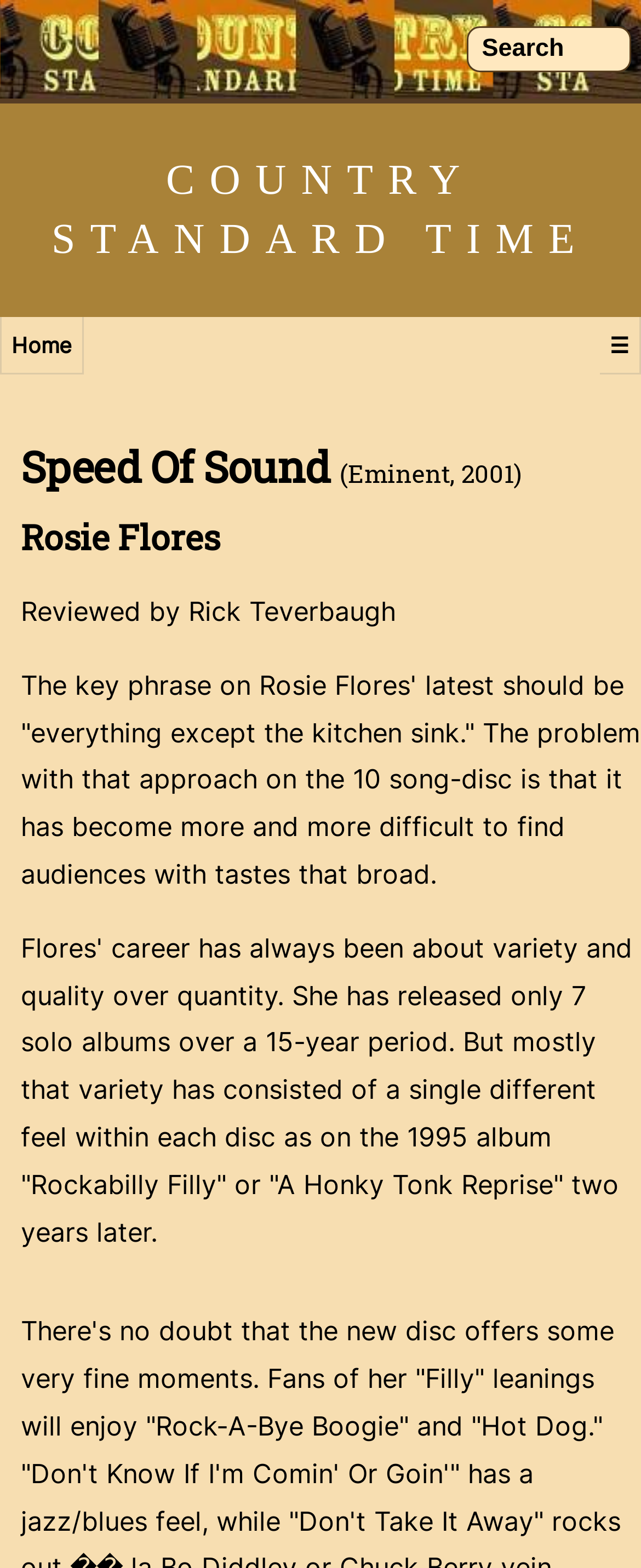Who reviewed the album?
Look at the webpage screenshot and answer the question with a detailed explanation.

I found the answer by looking at the static text element with the text 'Reviewed by Rick Teverbaugh' which indicates that Rick Teverbaugh is the reviewer of the album.